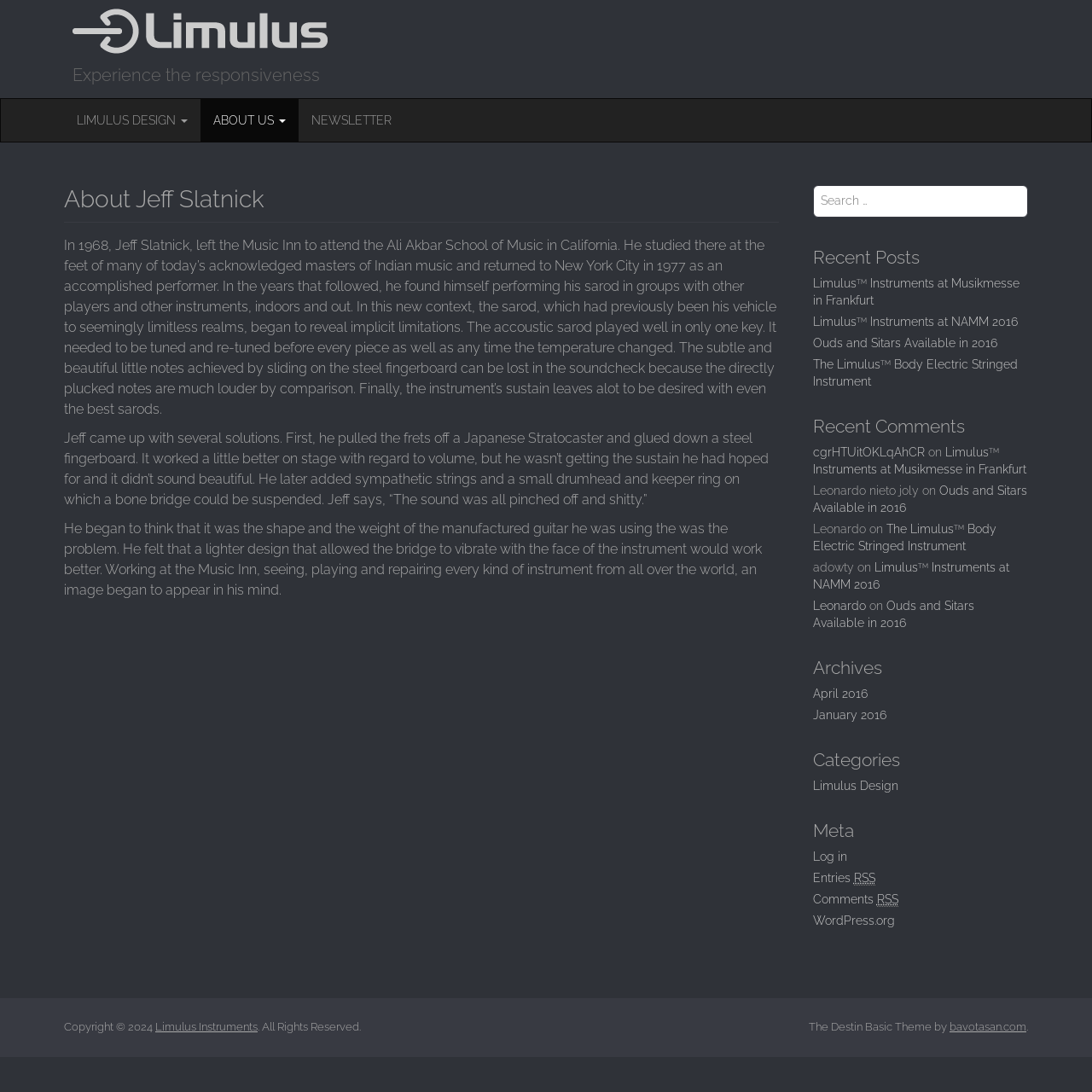Answer the question with a single word or phrase: 
What is the problem with the acoustic sarod?

Limited sustain